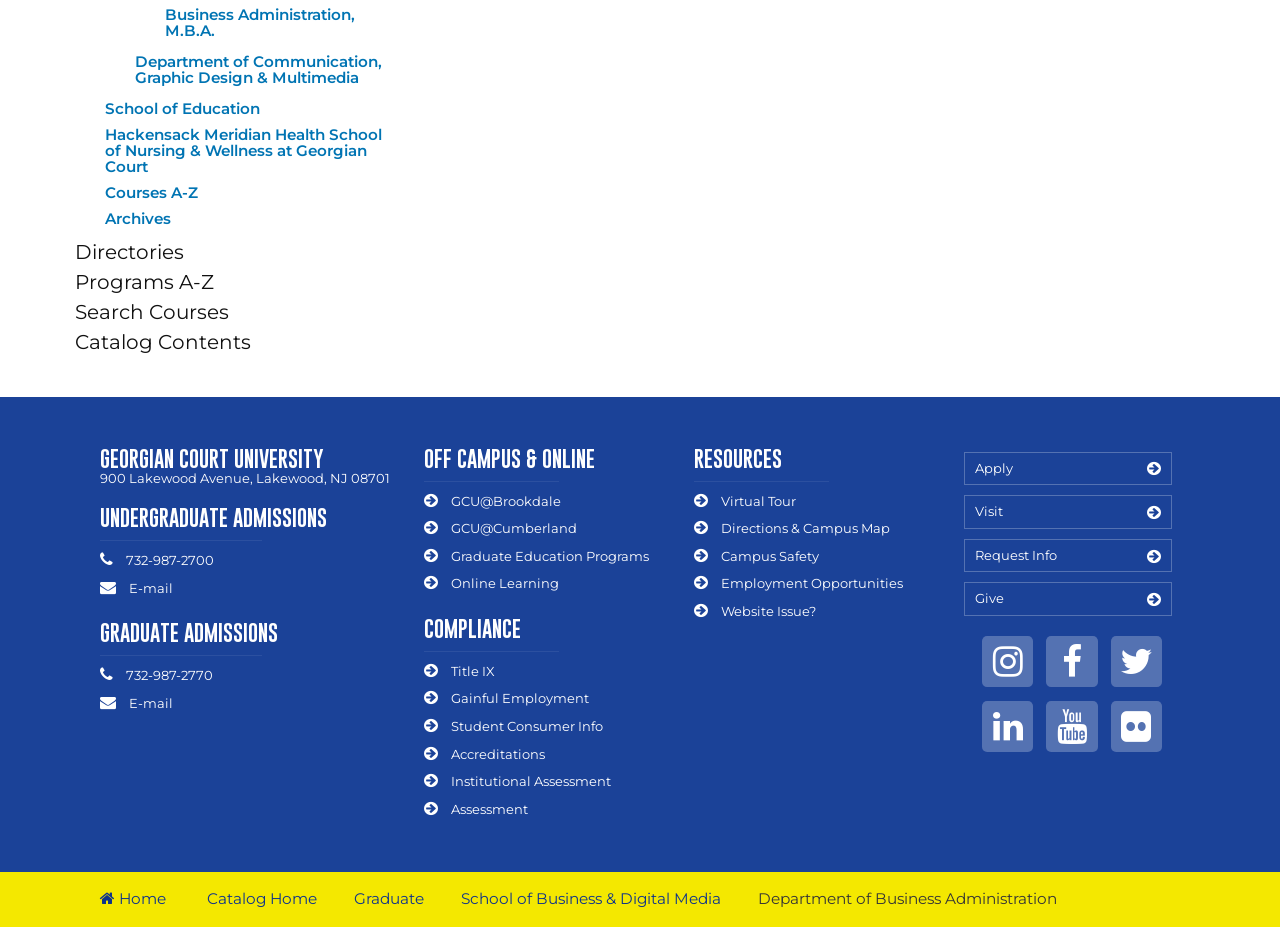Please find the bounding box coordinates of the element that needs to be clicked to perform the following instruction: "Visit the 'School of Education'". The bounding box coordinates should be four float numbers between 0 and 1, represented as [left, top, right, bottom].

[0.082, 0.106, 0.203, 0.127]